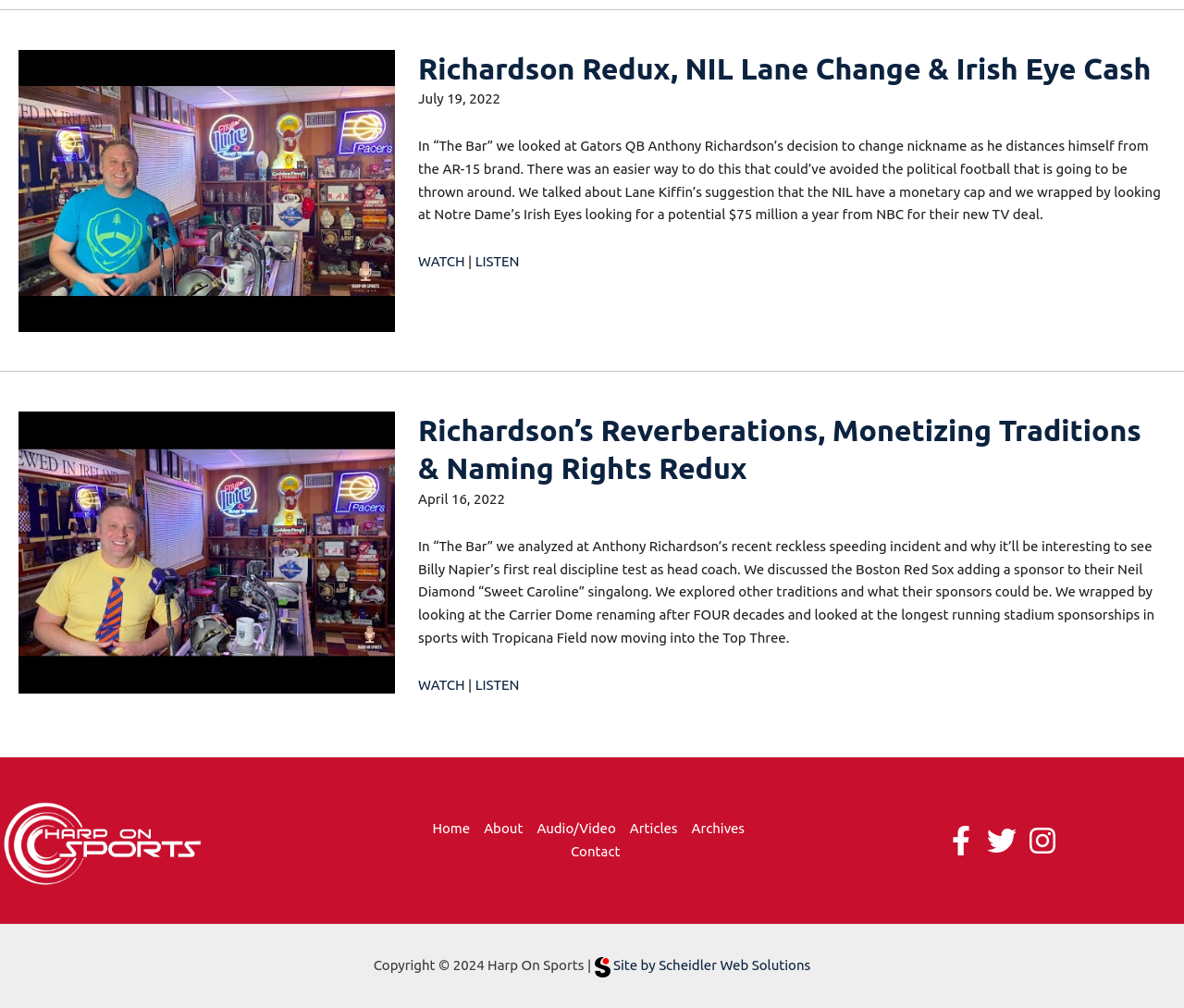Pinpoint the bounding box coordinates of the clickable area necessary to execute the following instruction: "Follow Harp On Sports on Facebook". The coordinates should be given as four float numbers between 0 and 1, namely [left, top, right, bottom].

[0.799, 0.819, 0.824, 0.848]